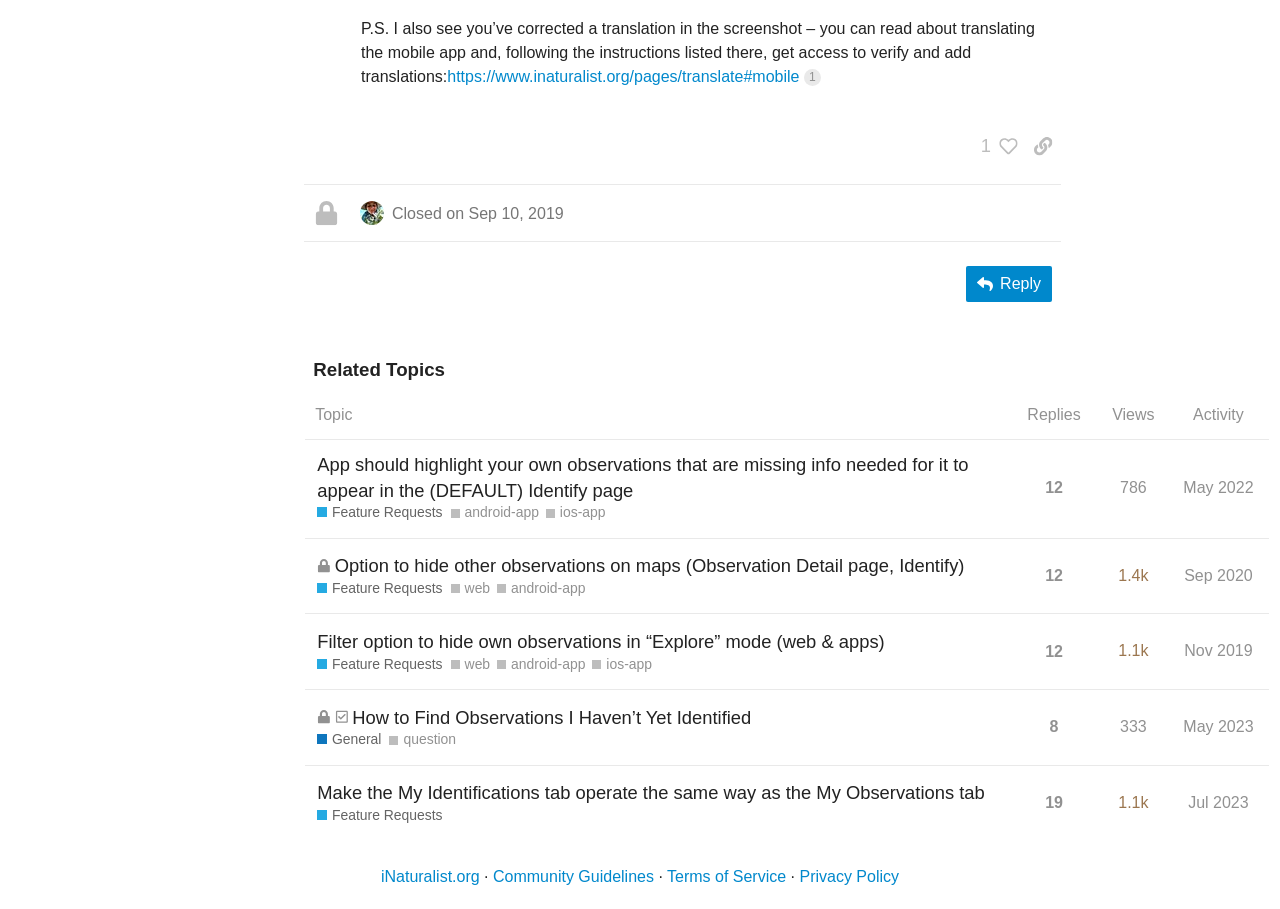Locate the bounding box coordinates of the element that should be clicked to execute the following instruction: "Click to translate the mobile app".

[0.349, 0.075, 0.641, 0.094]